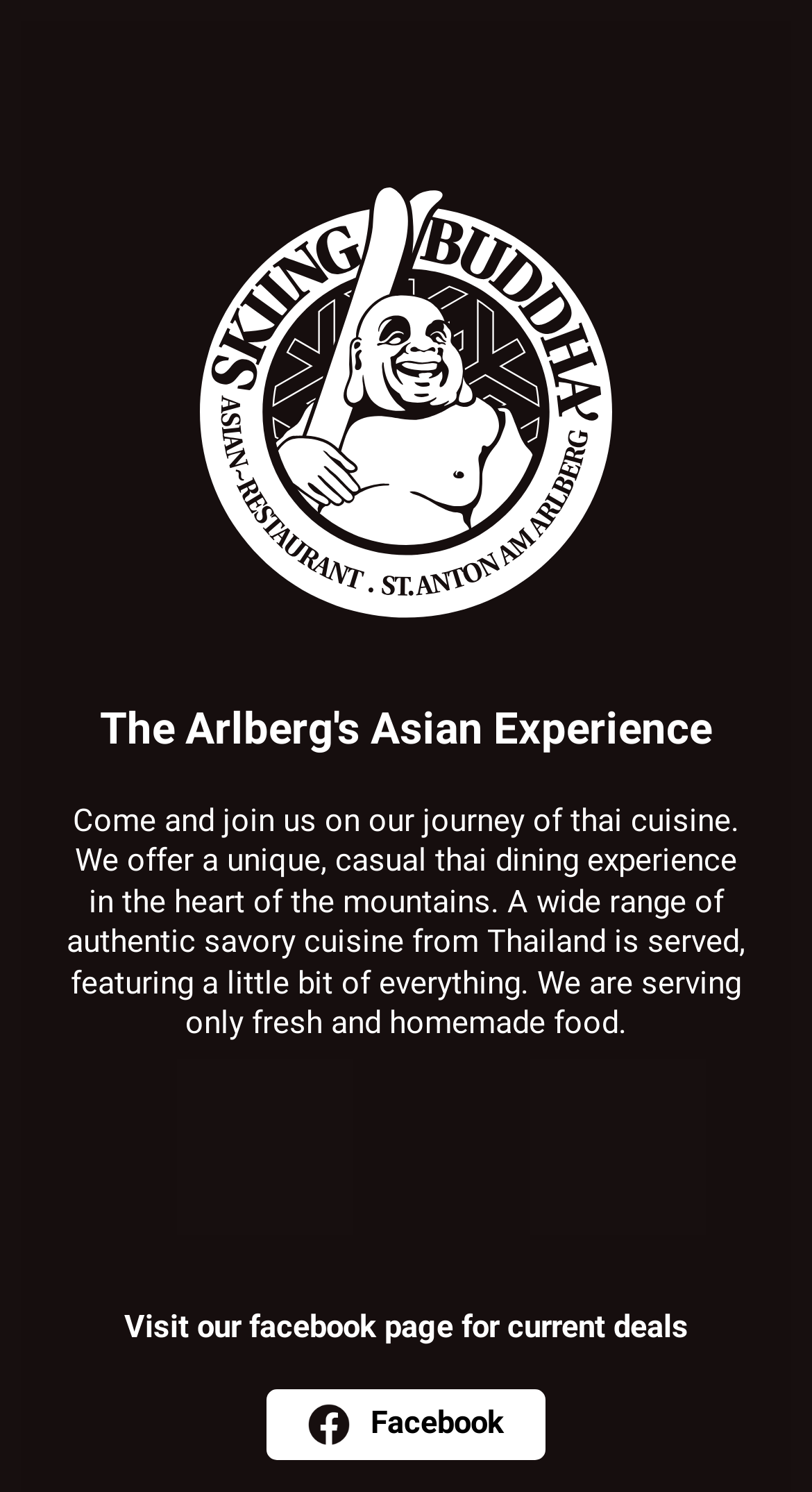What kind of food does the restaurant offer?
Provide a concise answer using a single word or phrase based on the image.

Fresh and homemade